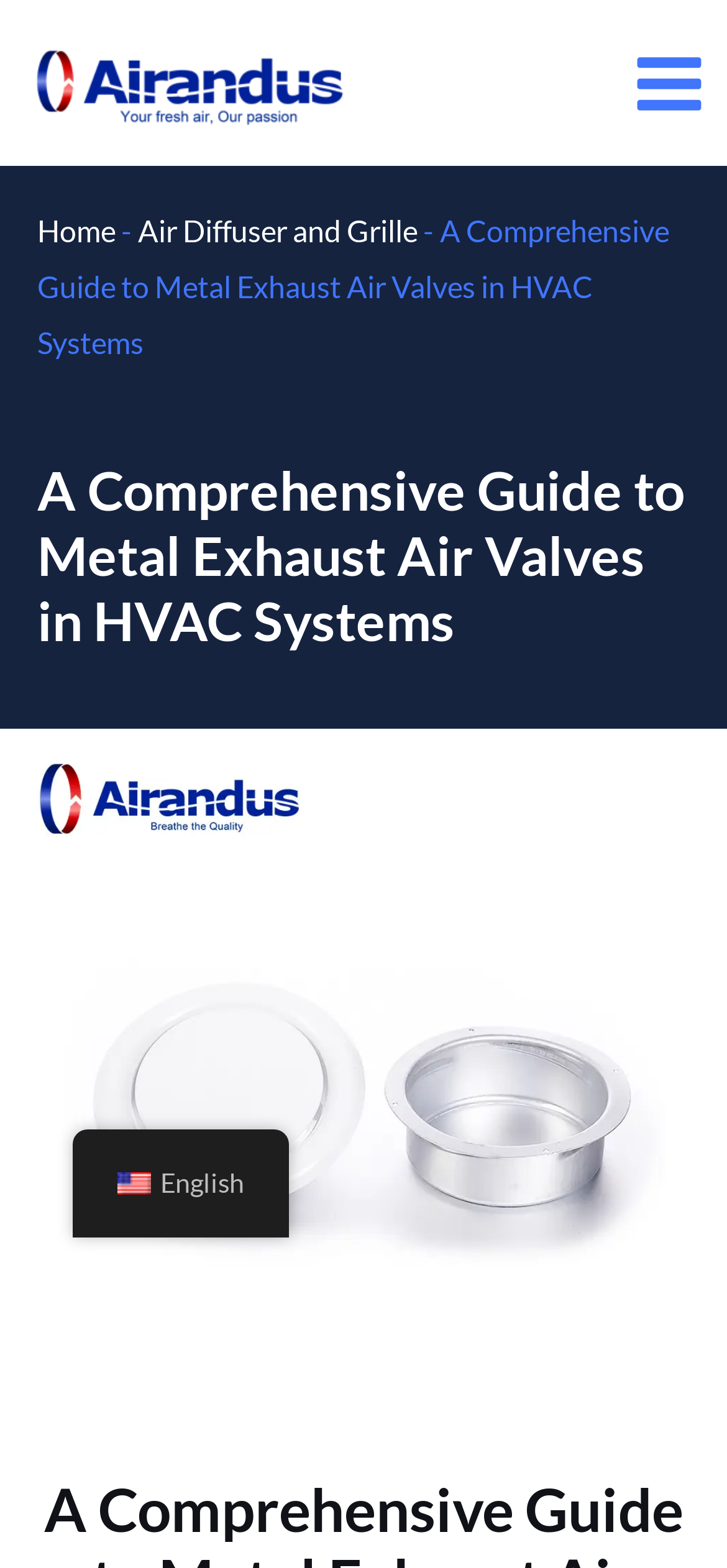What is the logo of the website? Observe the screenshot and provide a one-word or short phrase answer.

Airandus